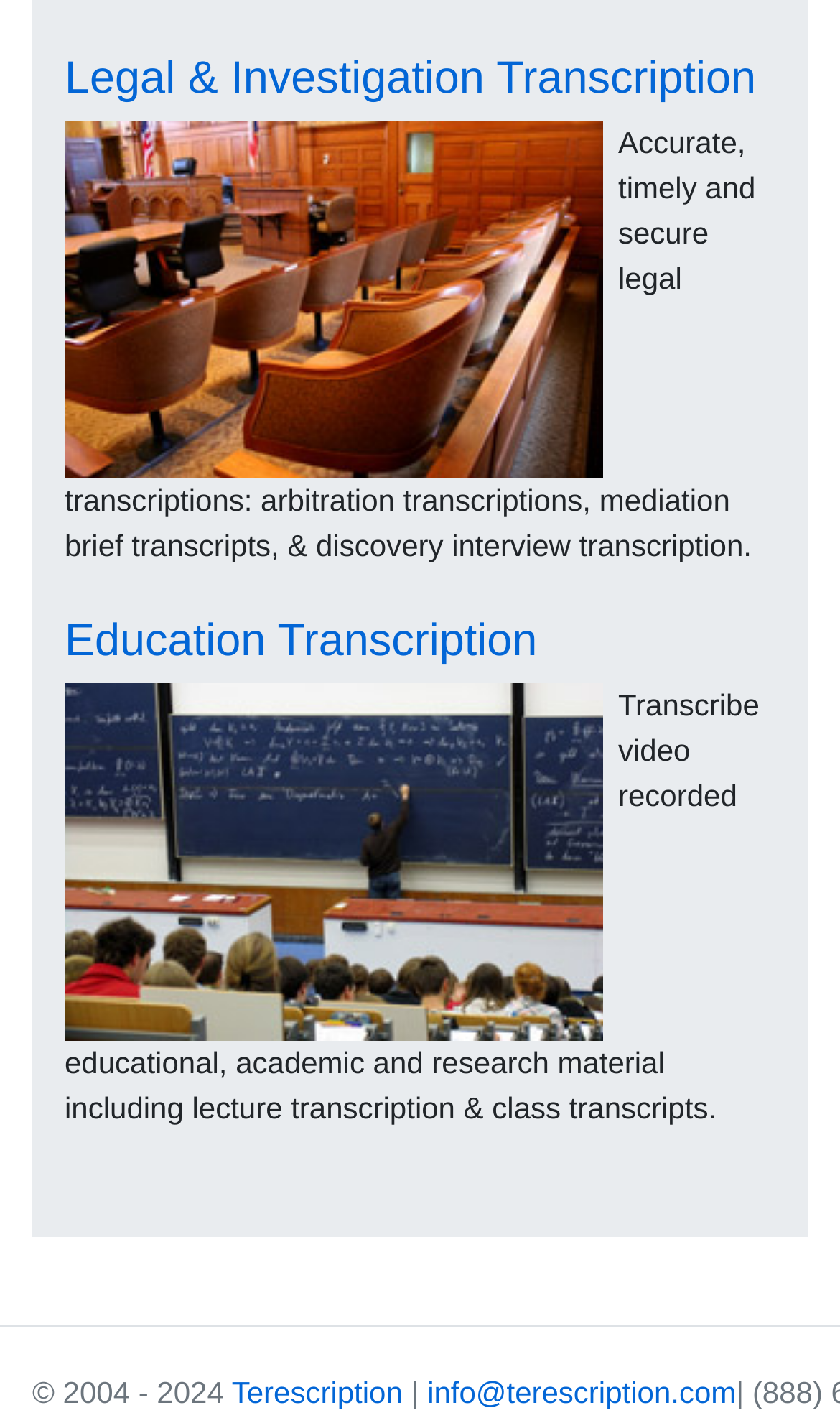Locate the UI element described by Legal & Investigation Transcription and provide its bounding box coordinates. Use the format (top-left x, top-left y, bottom-right x, bottom-right y) with all values as floating point numbers between 0 and 1.

[0.077, 0.037, 0.9, 0.072]